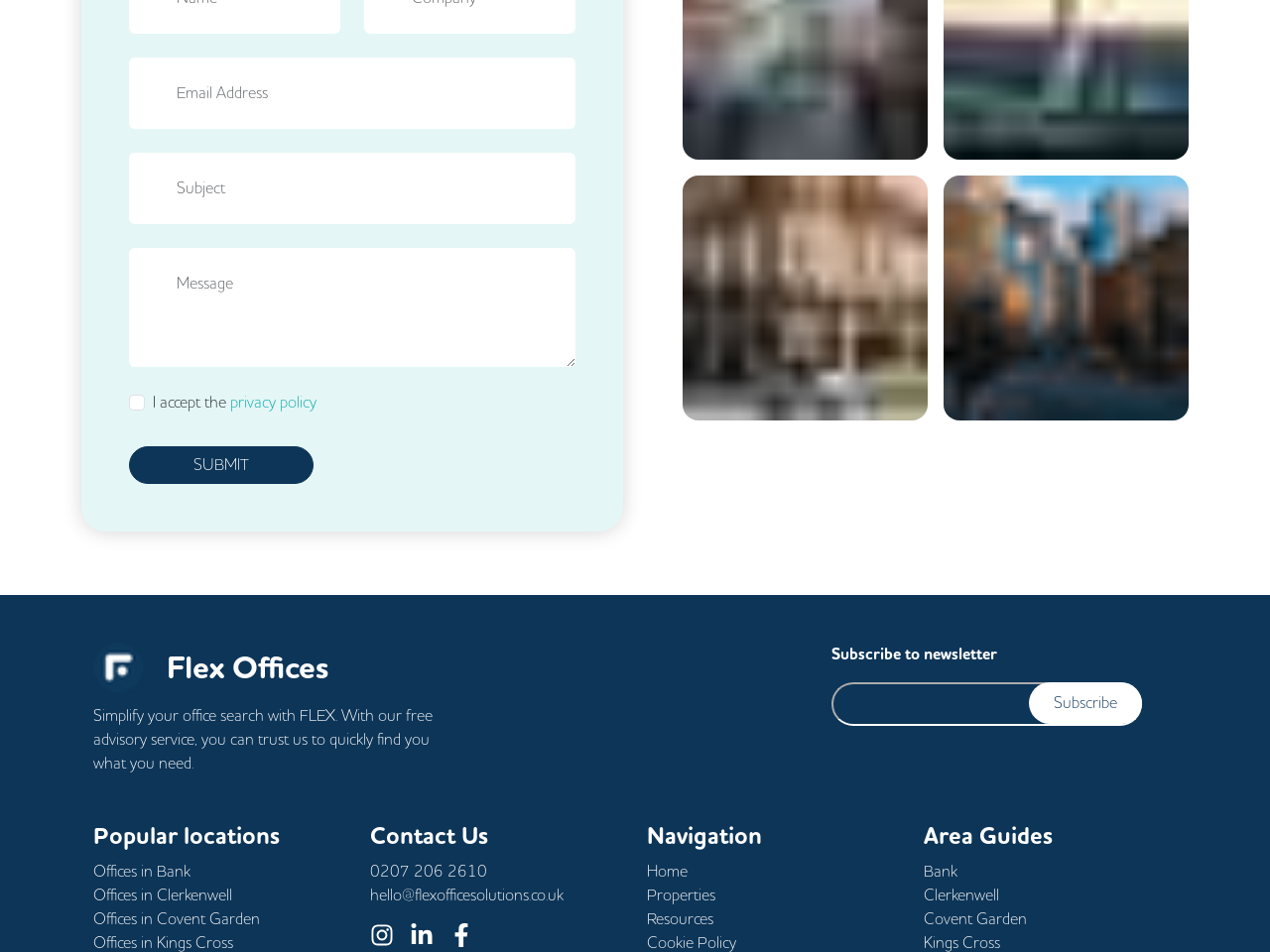Given the description of a UI element: "Shoreditch", identify the bounding box coordinates of the matching element in the webpage screenshot.

[0.743, 0.184, 0.936, 0.442]